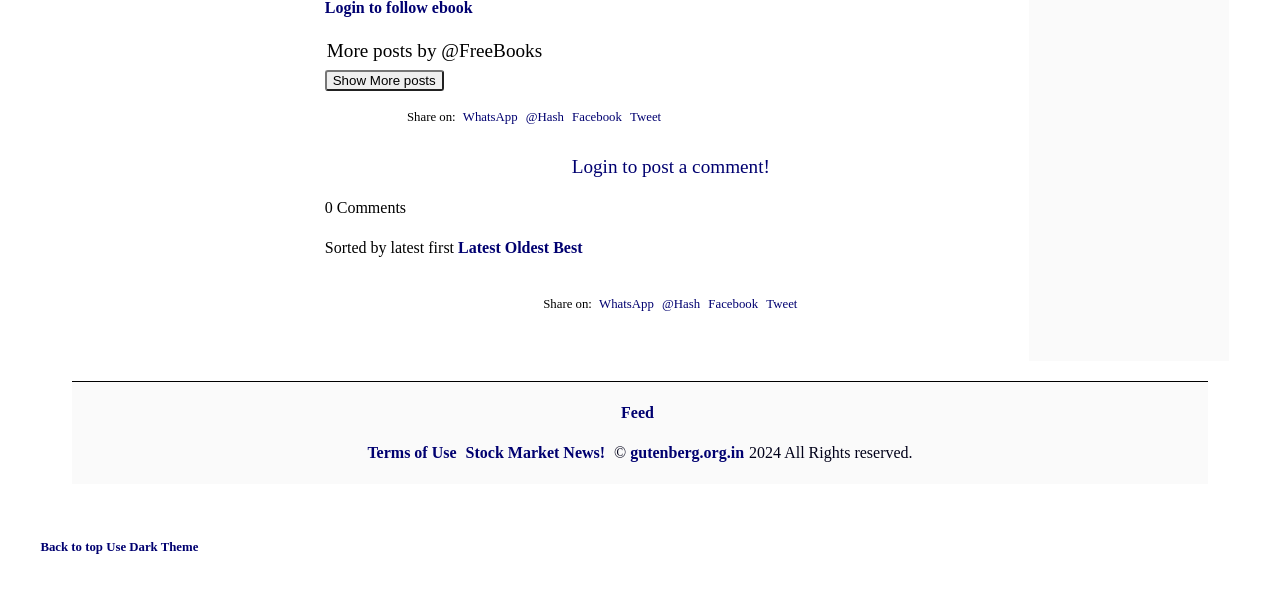Please determine the bounding box coordinates of the area that needs to be clicked to complete this task: 'Go back to top'. The coordinates must be four float numbers between 0 and 1, formatted as [left, top, right, bottom].

[0.032, 0.907, 0.083, 0.93]